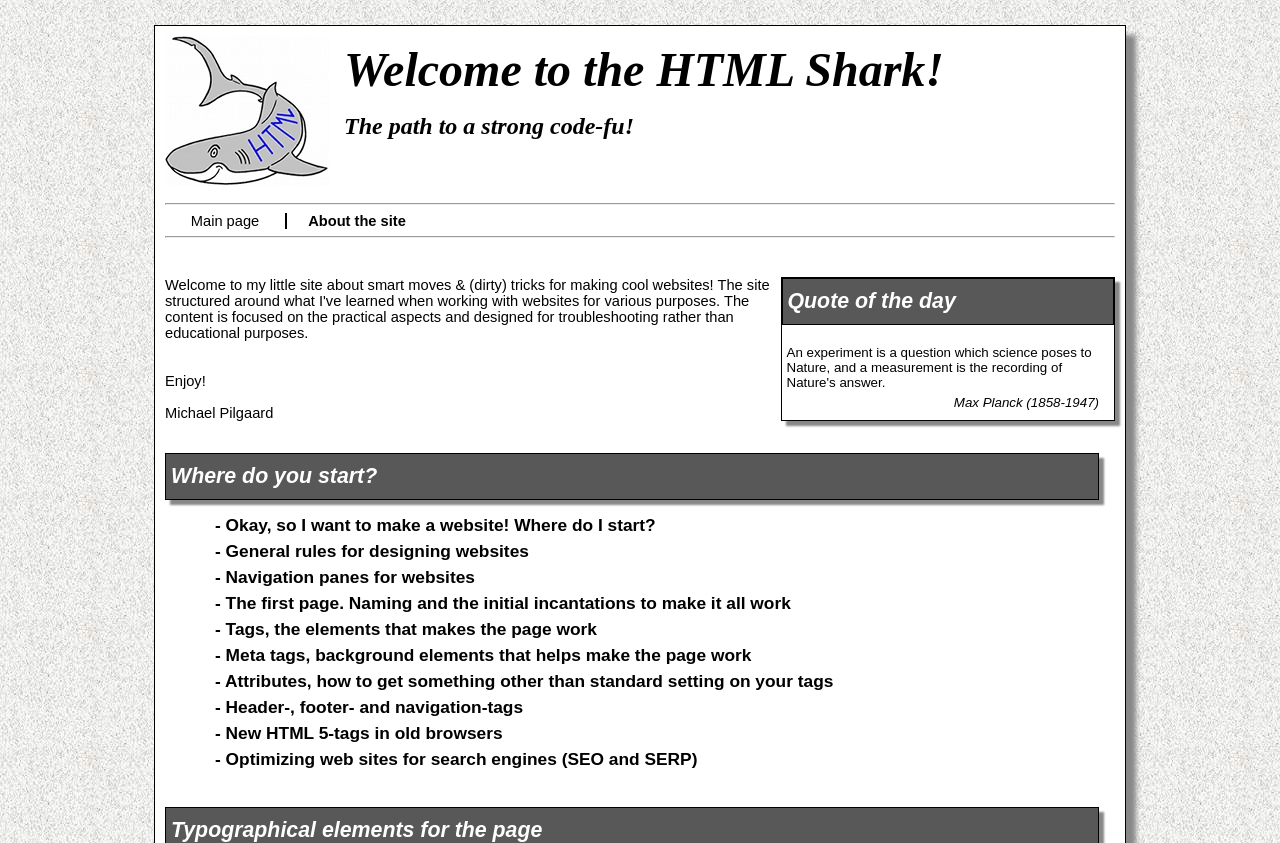Find the bounding box coordinates for the area that must be clicked to perform this action: "Click on the 'About the site' link".

[0.241, 0.252, 0.317, 0.271]